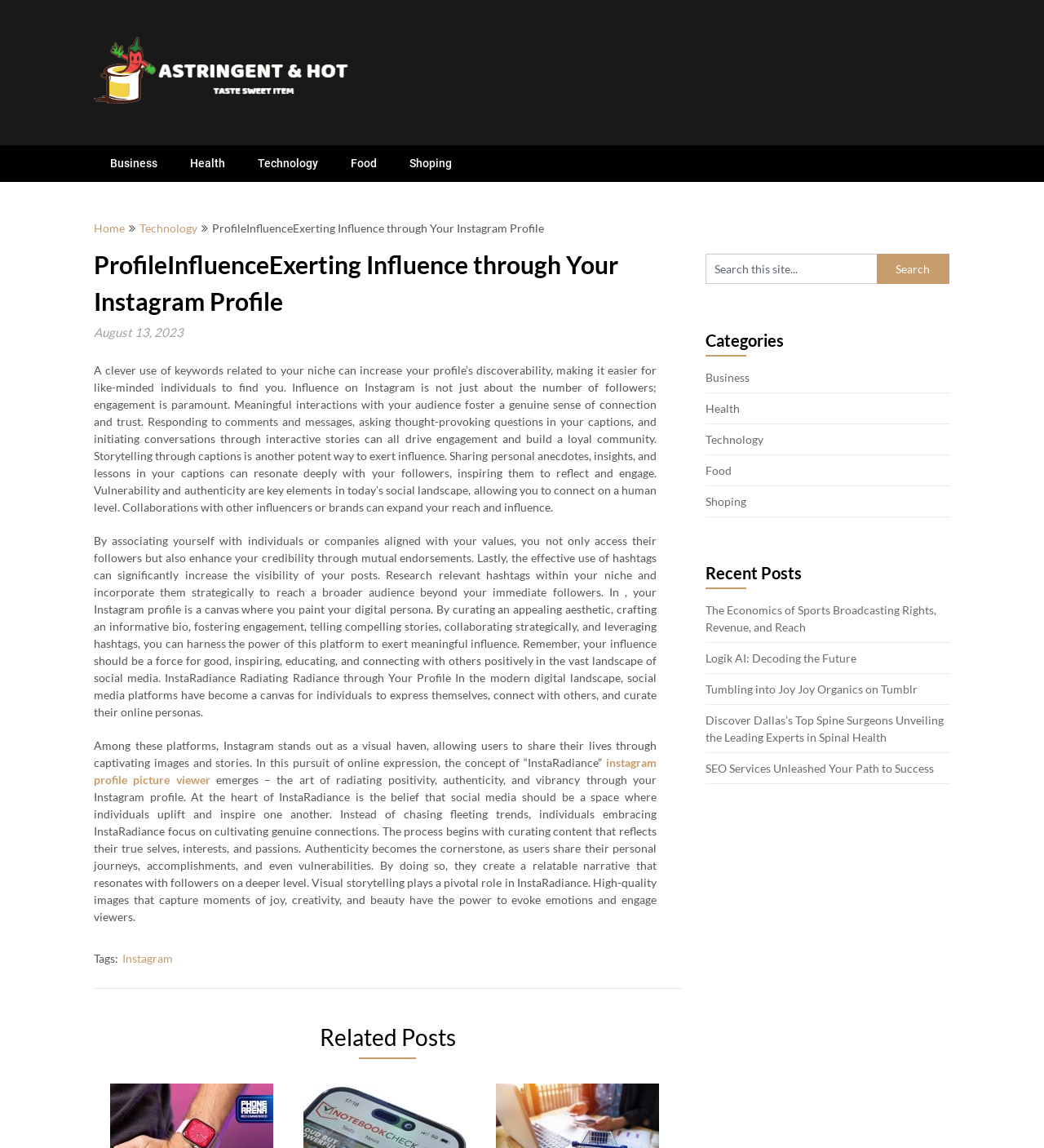Locate the bounding box coordinates of the region to be clicked to comply with the following instruction: "Click on the 'Technology' category". The coordinates must be four float numbers between 0 and 1, in the form [left, top, right, bottom].

[0.676, 0.377, 0.731, 0.389]